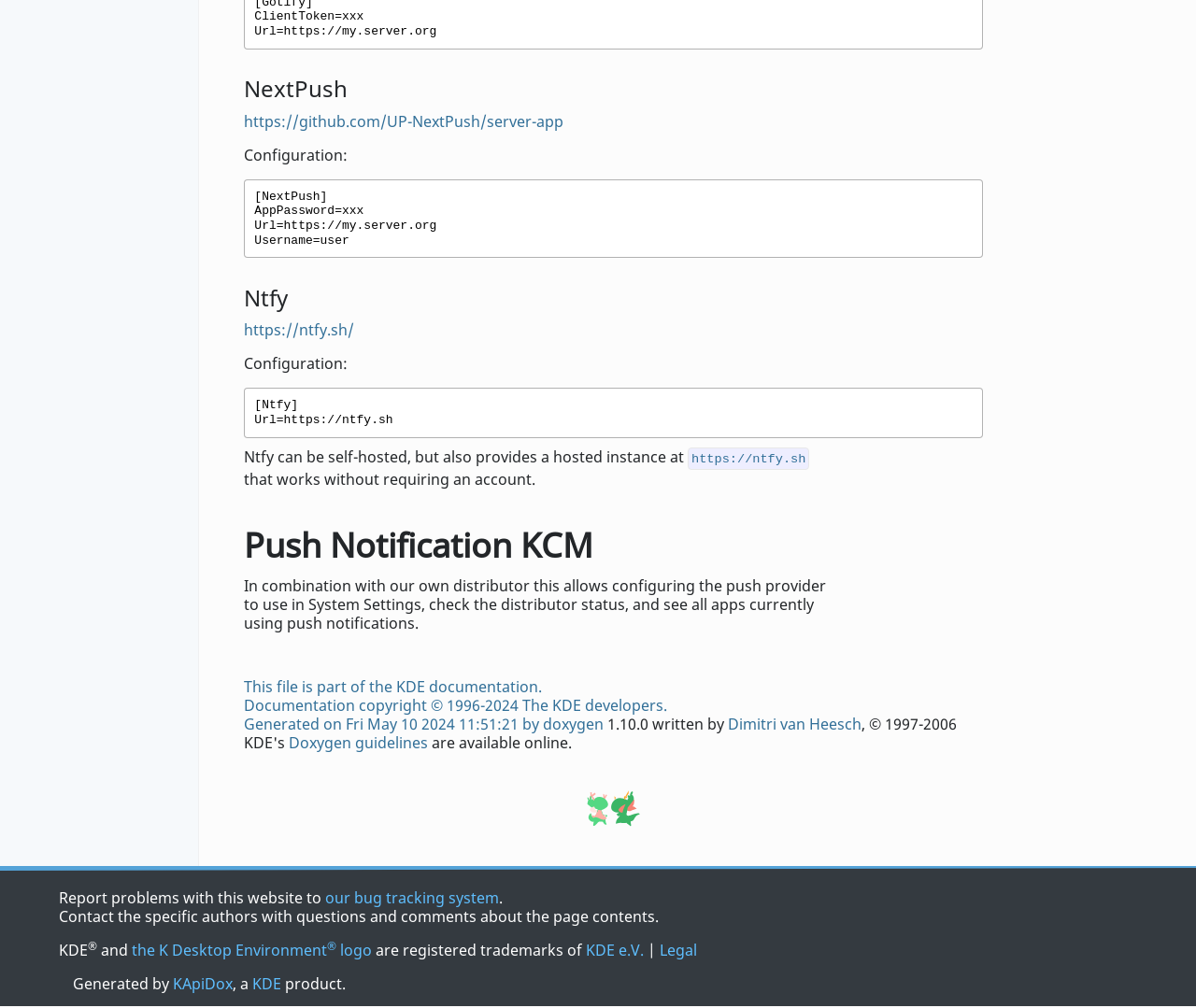Please determine the bounding box coordinates of the element to click on in order to accomplish the following task: "Learn more about Ntfy". Ensure the coordinates are four float numbers ranging from 0 to 1, i.e., [left, top, right, bottom].

[0.204, 0.317, 0.296, 0.338]